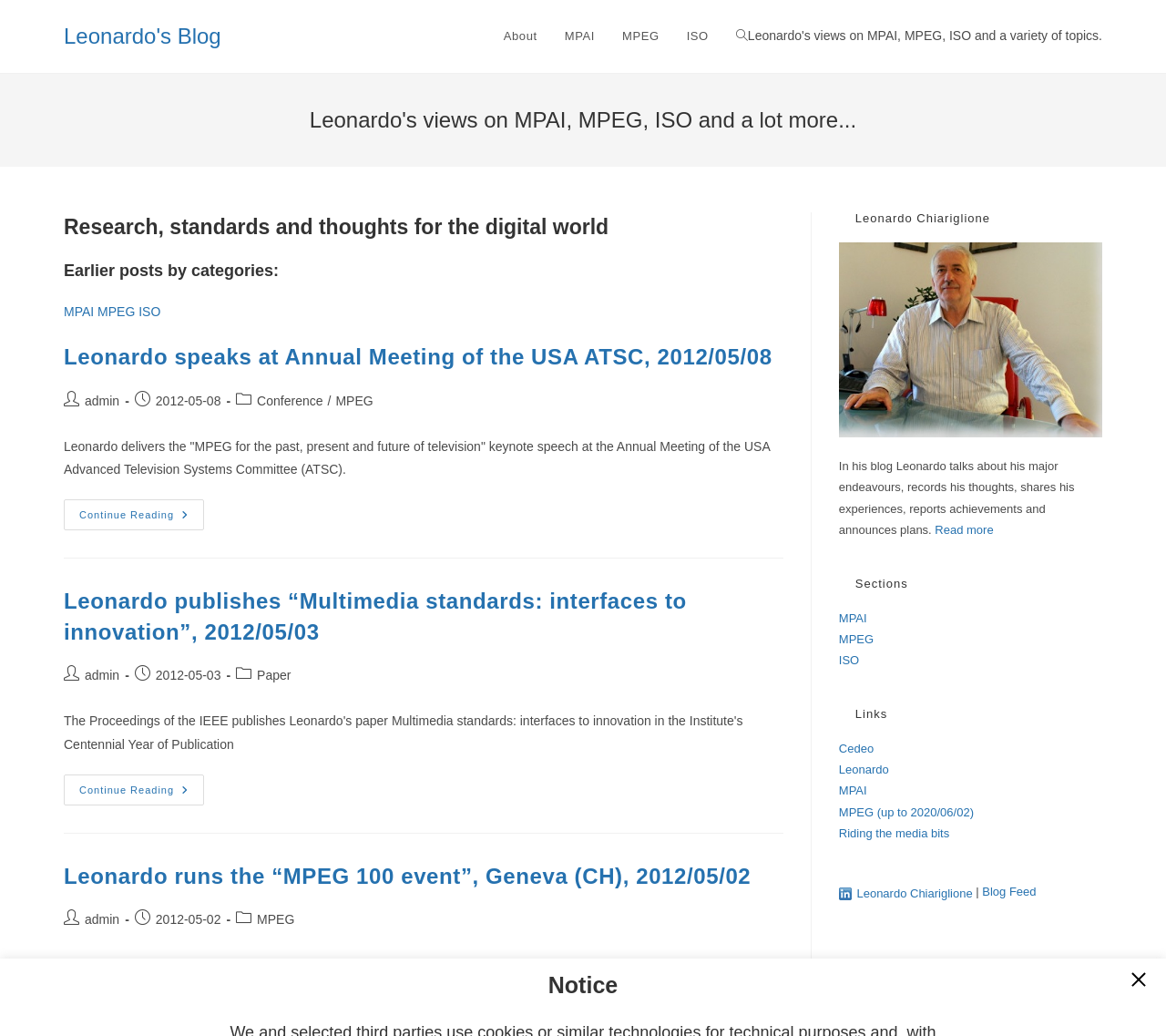Determine the bounding box coordinates of the region to click in order to accomplish the following instruction: "Read more about Leonardo Chiariglione". Provide the coordinates as four float numbers between 0 and 1, specifically [left, top, right, bottom].

[0.802, 0.505, 0.852, 0.518]